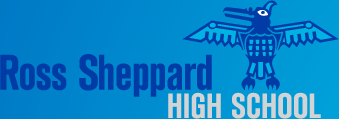What is written in bold, uppercase letters?
Using the image as a reference, answer the question with a short word or phrase.

Ross Sheppard